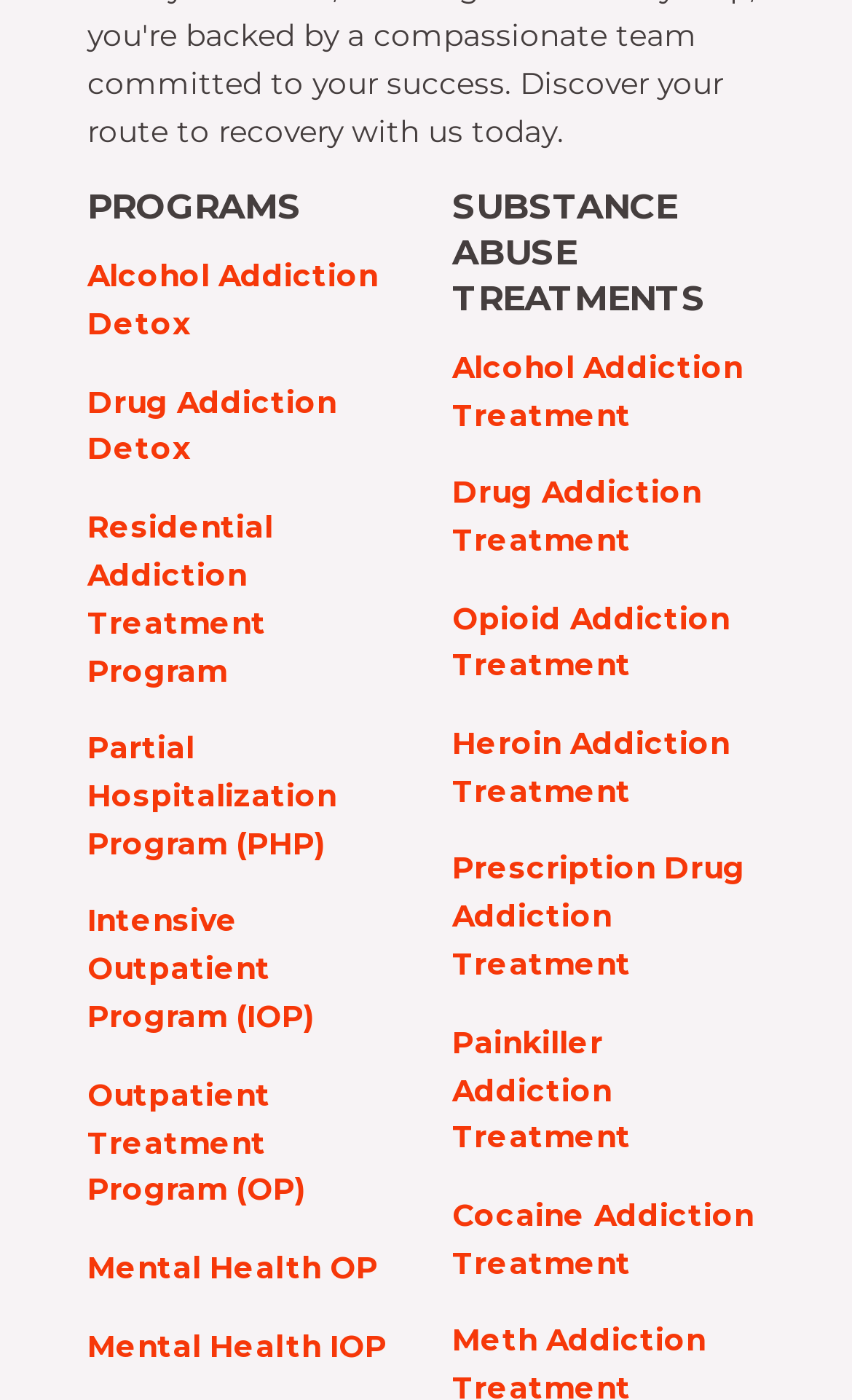How many programs are listed?
Answer the question with just one word or phrase using the image.

8